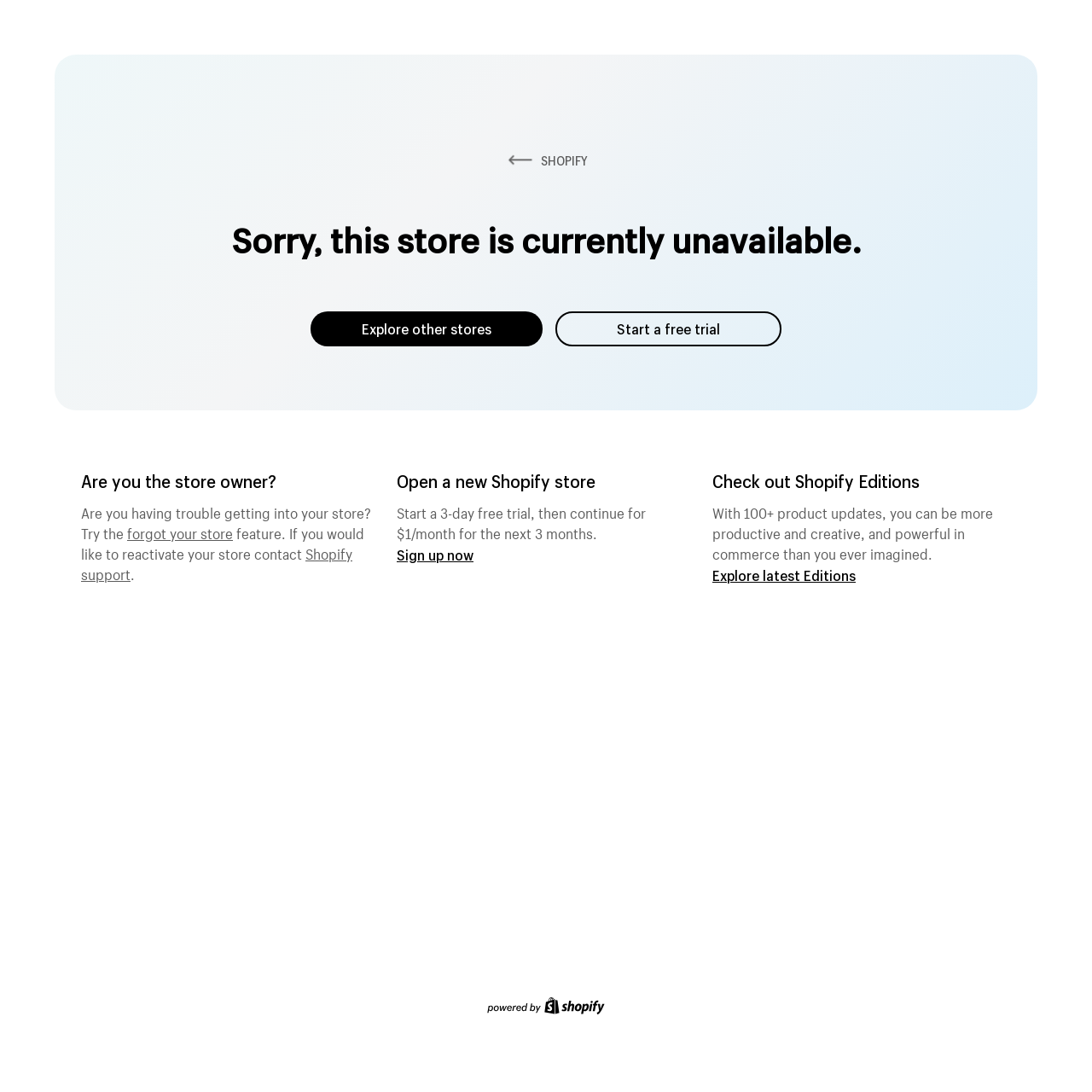What is the status of the store?
Give a detailed response to the question by analyzing the screenshot.

The status of the store is currently unavailable, as indicated by the heading 'Sorry, this store is currently unavailable.' on the webpage.